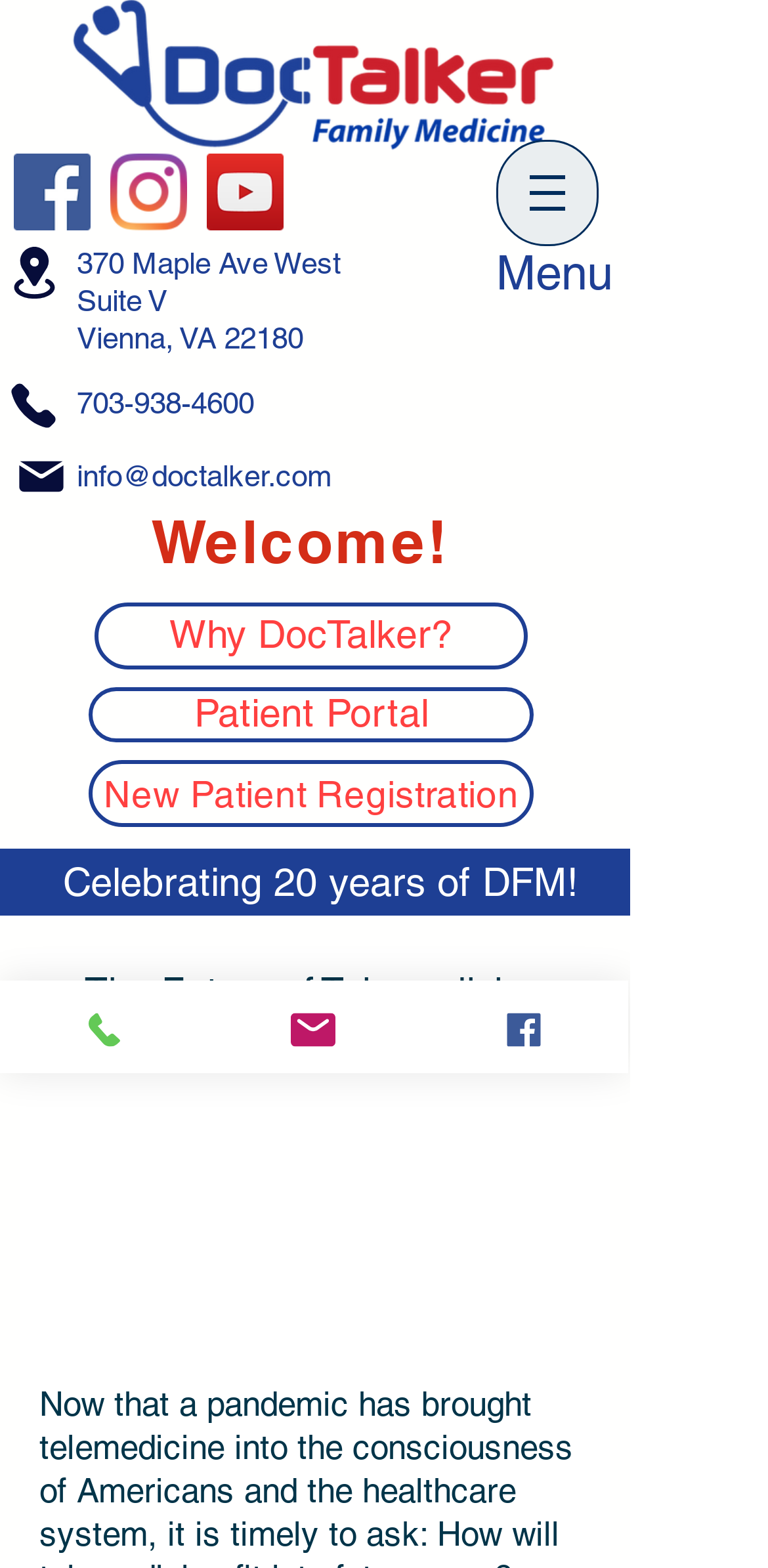Please analyze the image and give a detailed answer to the question:
What is the email address of DocTalker Family Medicine?

I found the email address by looking at the link element 173, which contains the email address. This element is located near the 'Mail' link element 113, which suggests that it is the email address of DocTalker Family Medicine.